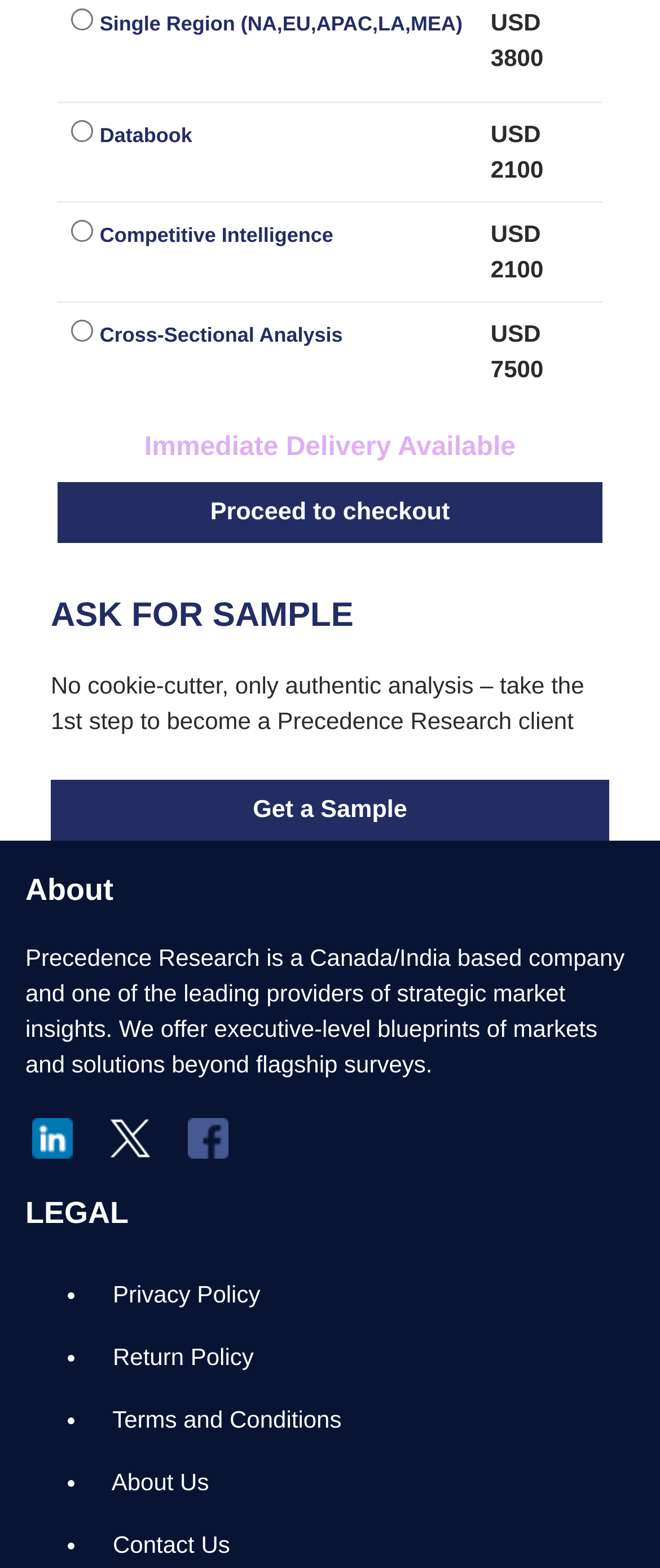What is the theme of the webpage?
Based on the visual, give a brief answer using one word or a short phrase.

Market research